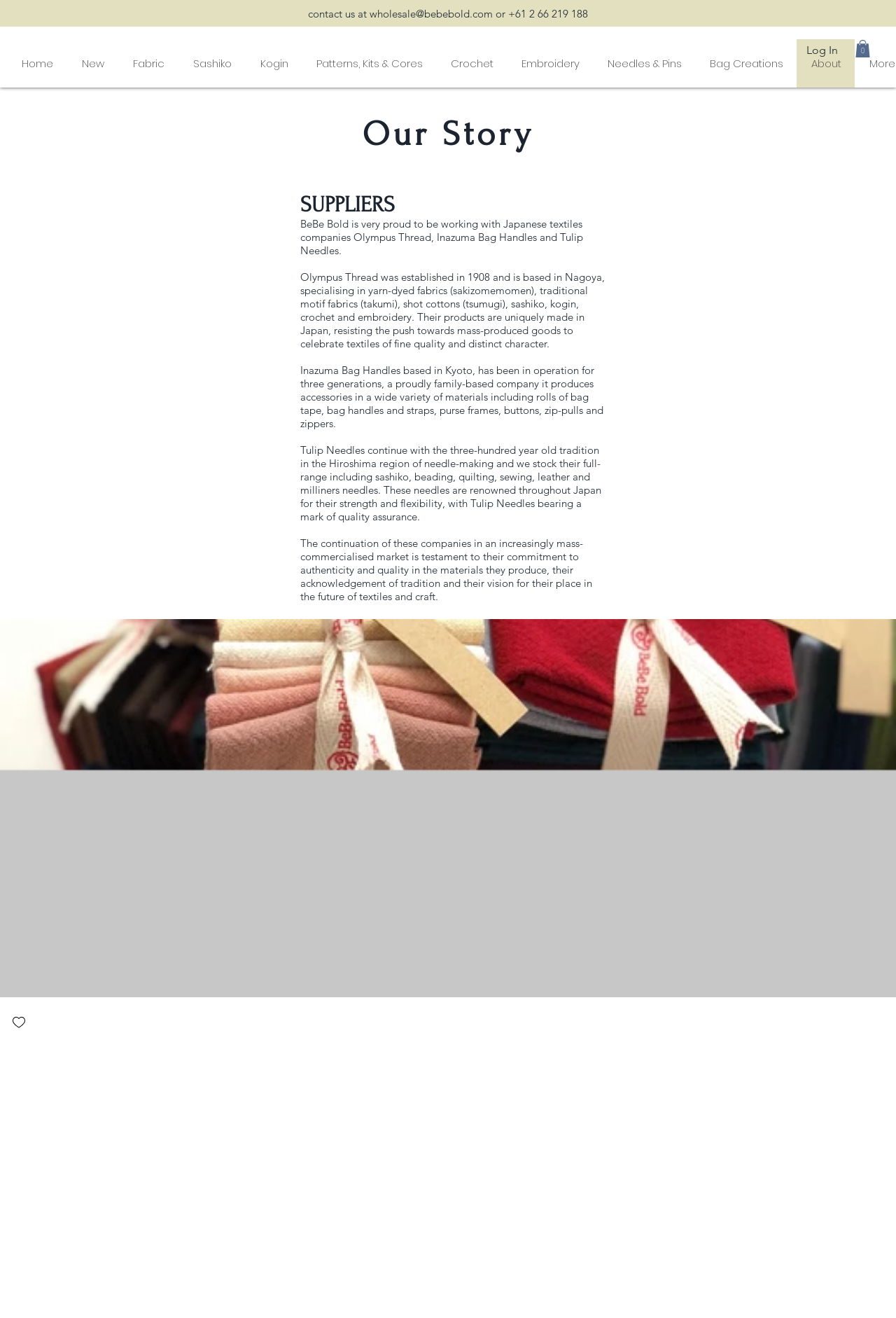Determine the bounding box coordinates of the element that should be clicked to execute the following command: "Go to the Home page".

[0.009, 0.03, 0.075, 0.066]